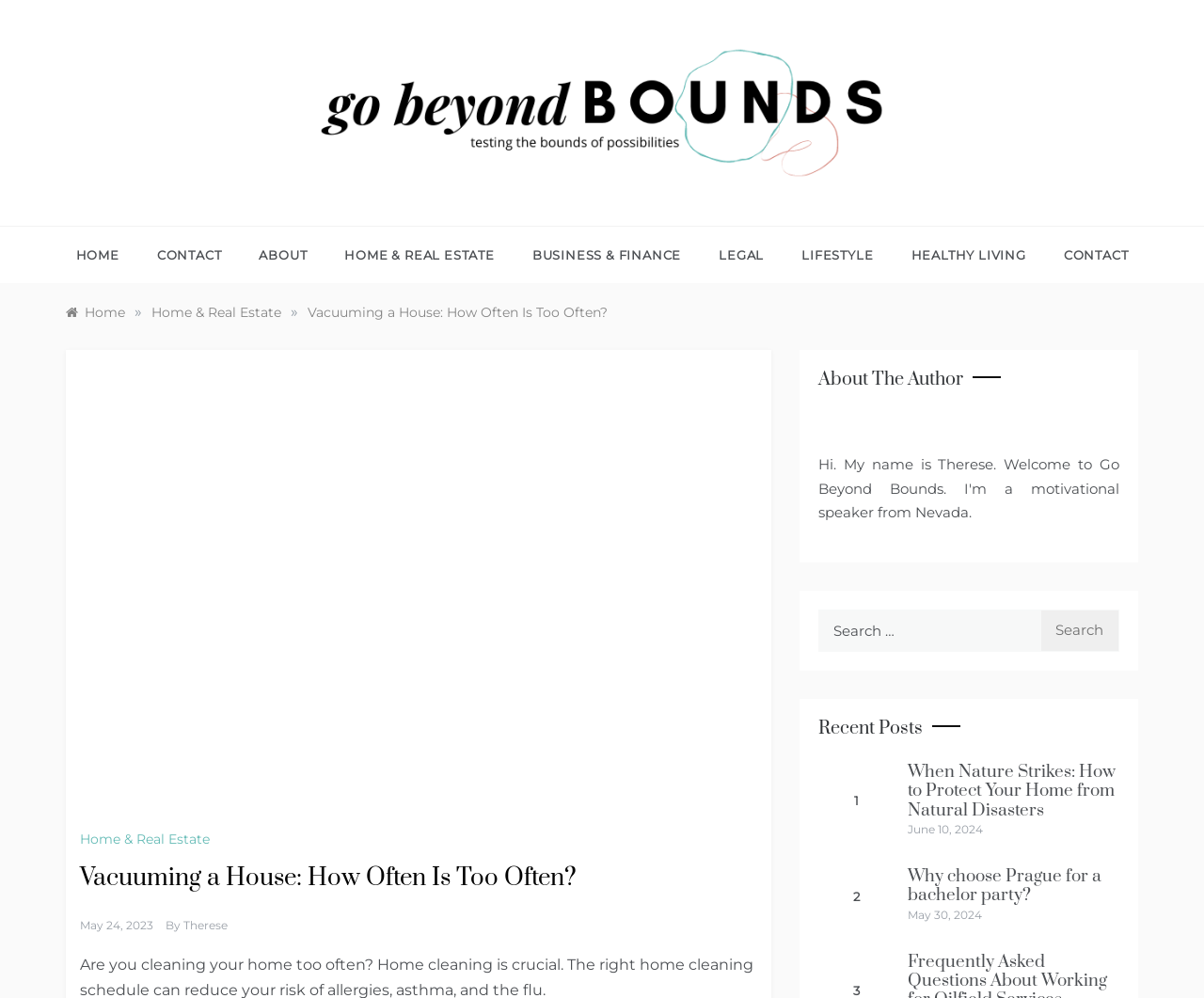Please provide a one-word or short phrase answer to the question:
What is the topic of the main article?

Vacuuming a house